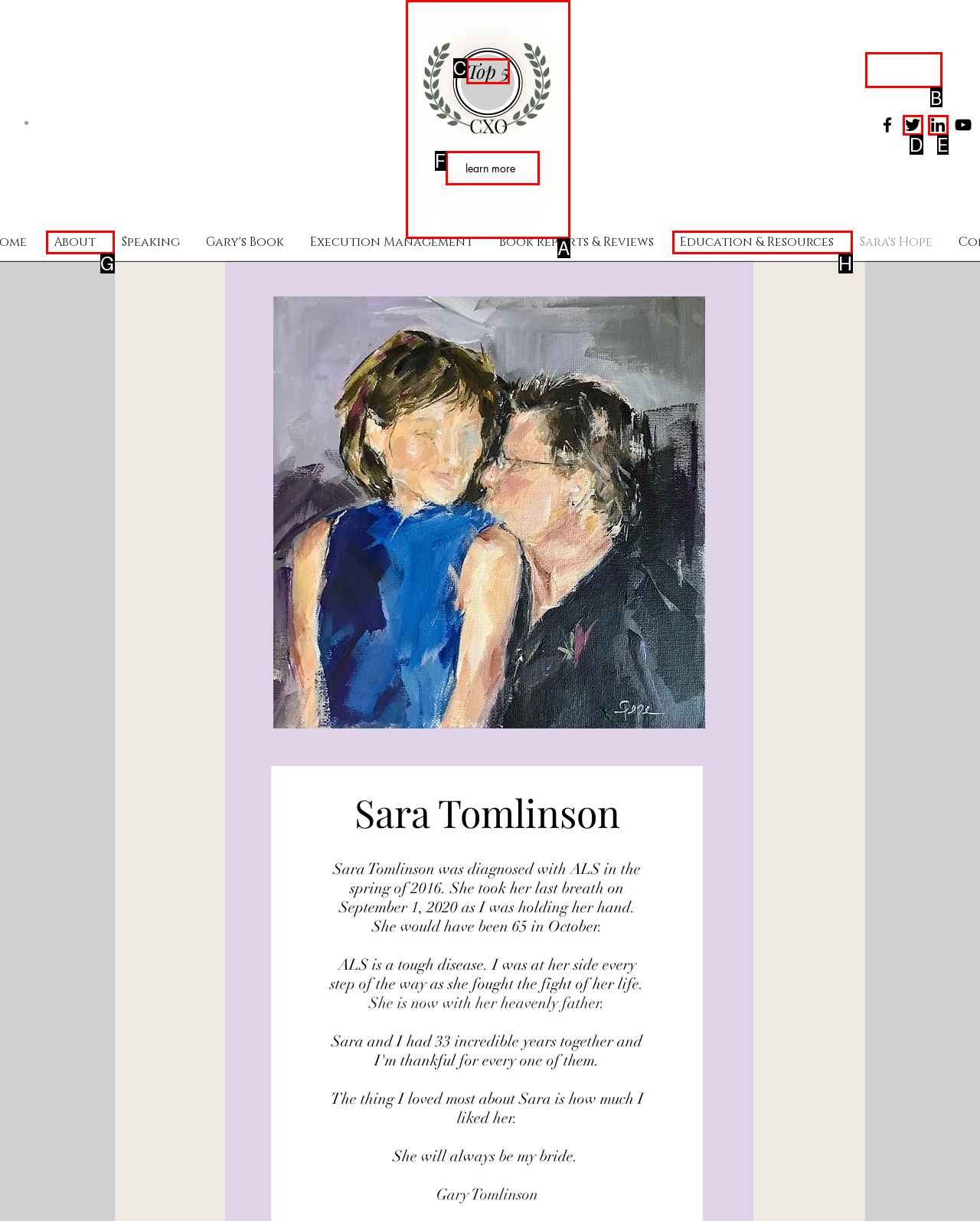Identify the HTML element you need to click to achieve the task: Learn more about Arizona car registration loans. Respond with the corresponding letter of the option.

None